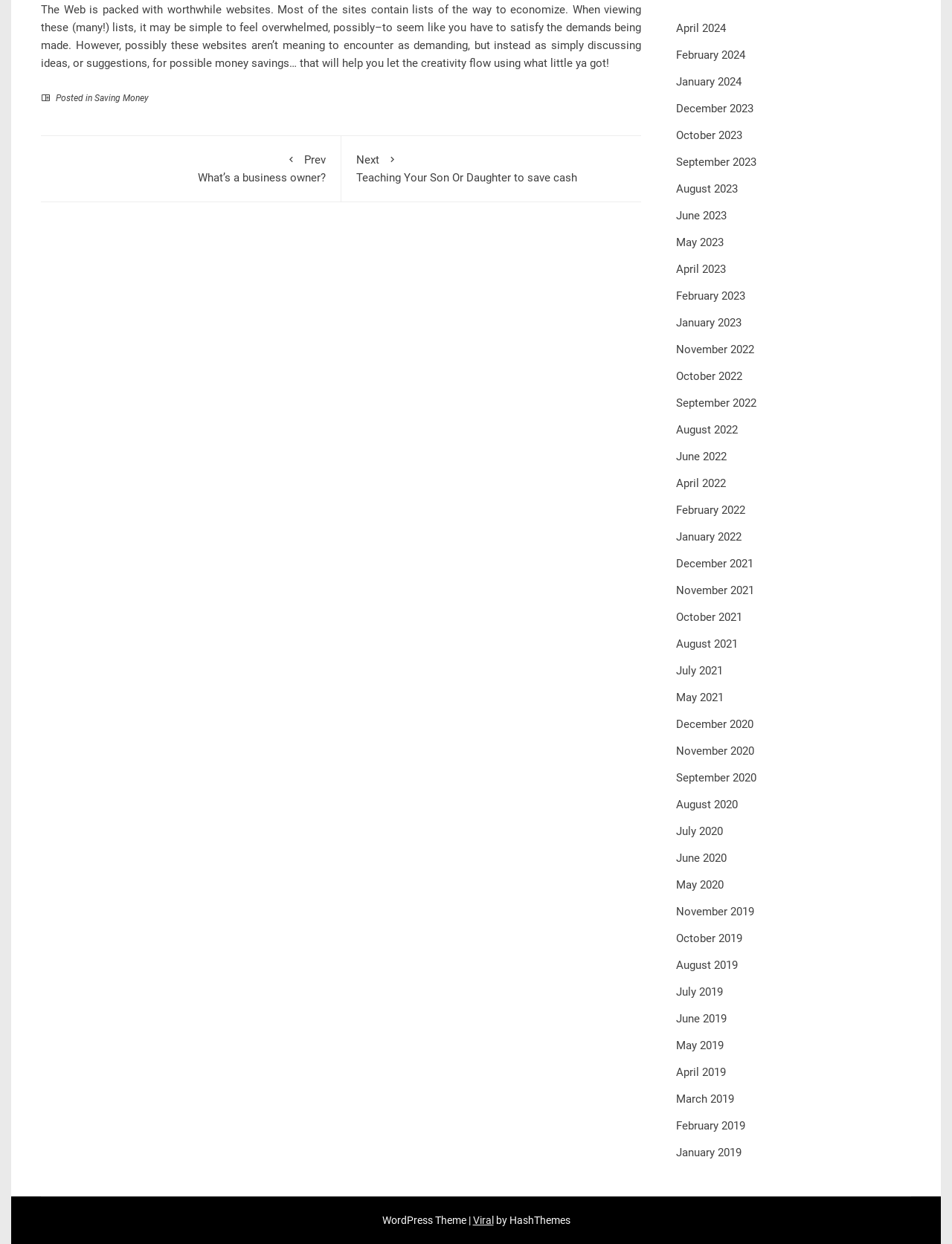Determine the bounding box coordinates for the HTML element described here: "Viral".

[0.496, 0.976, 0.518, 0.986]